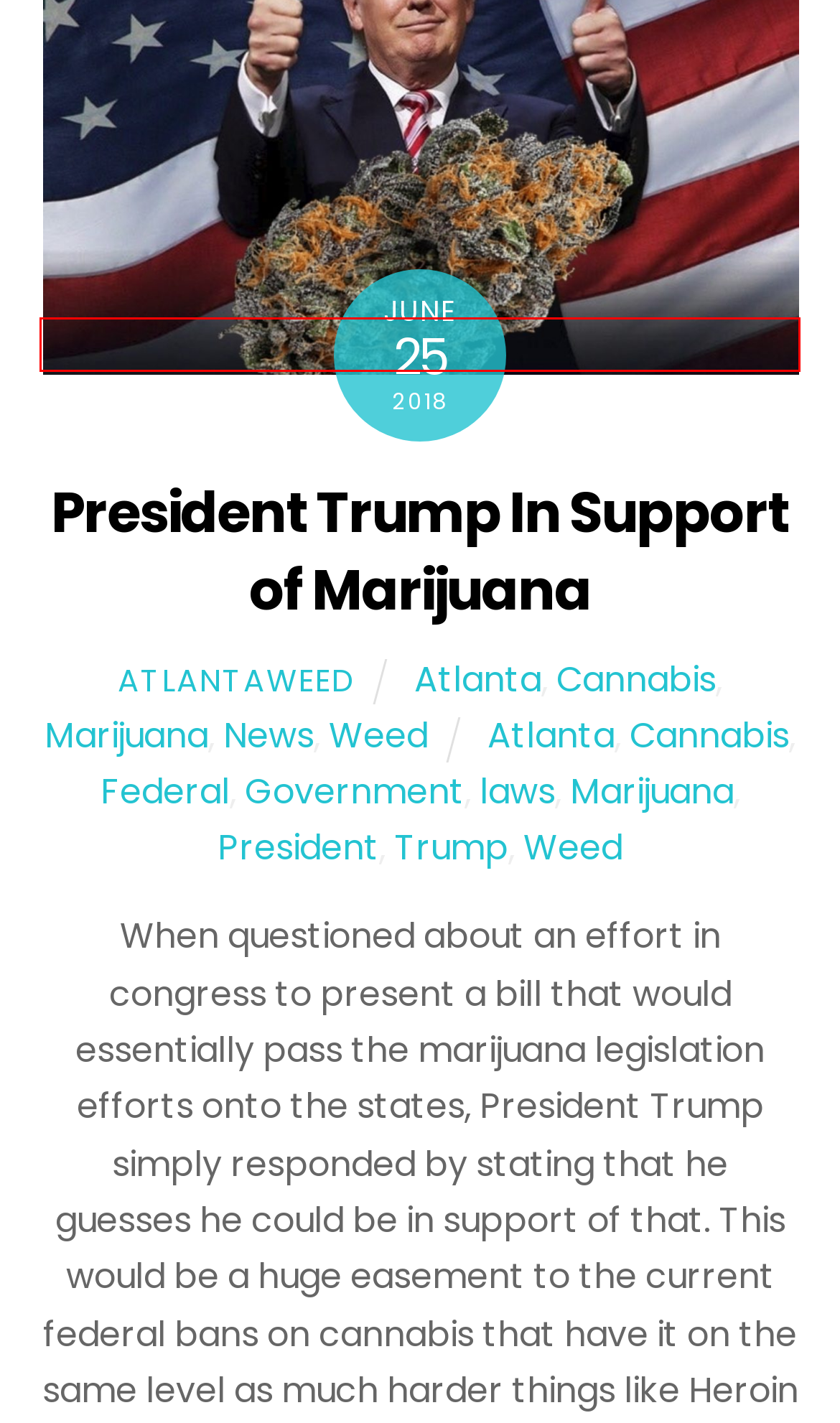Consider the screenshot of a webpage with a red bounding box around an element. Select the webpage description that best corresponds to the new page after clicking the element inside the red bounding box. Here are the candidates:
A. Atlanta Weed Delivery Services by Atlanta Weed Delivery
B. President Trump In Support of Marijuana - Atlanta Weed
C. Trump Archives - Atlanta Weed
D. Blog - Atlanta Weed
E. atlantaweed, Author at Atlanta Weed
F. Federal Archives - Atlanta Weed
G. laws Archives - Atlanta Weed
H. President Archives - Atlanta Weed

B